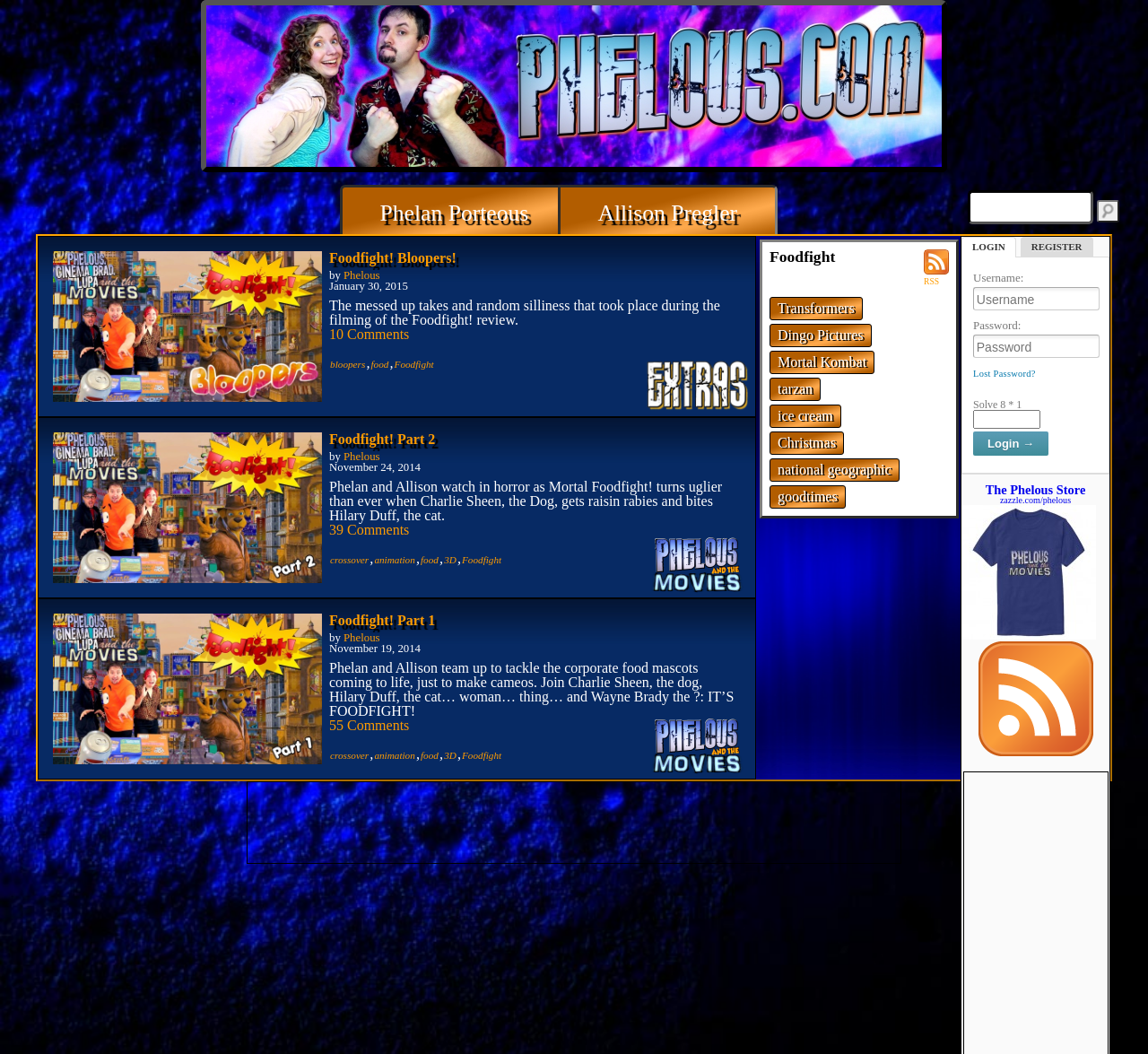Find the bounding box coordinates of the clickable region needed to perform the following instruction: "Visit Phelous and the Movies". The coordinates should be provided as four float numbers between 0 and 1, i.e., [left, top, right, bottom].

[0.558, 0.509, 0.658, 0.566]